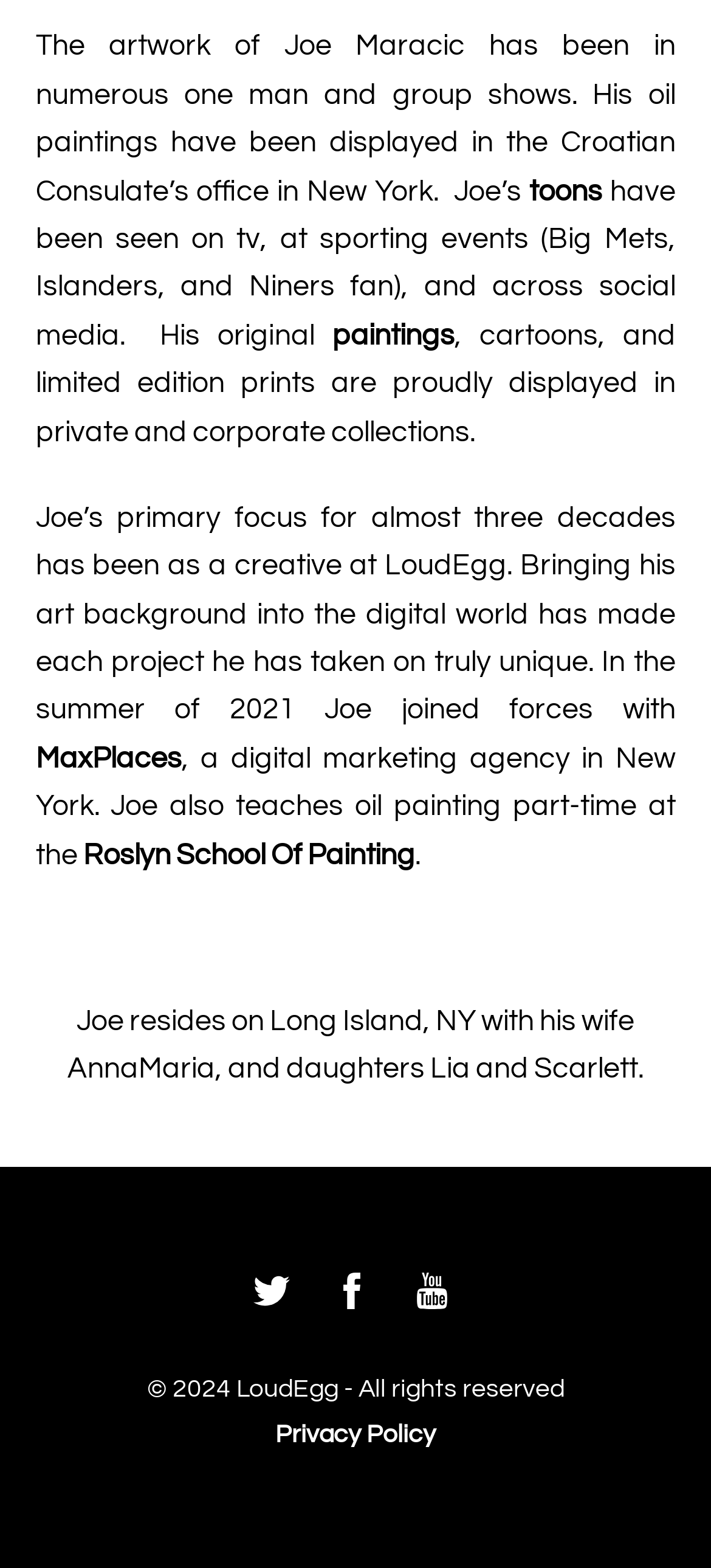What is the copyright year mentioned on the webpage?
Look at the image and answer with only one word or phrase.

2024